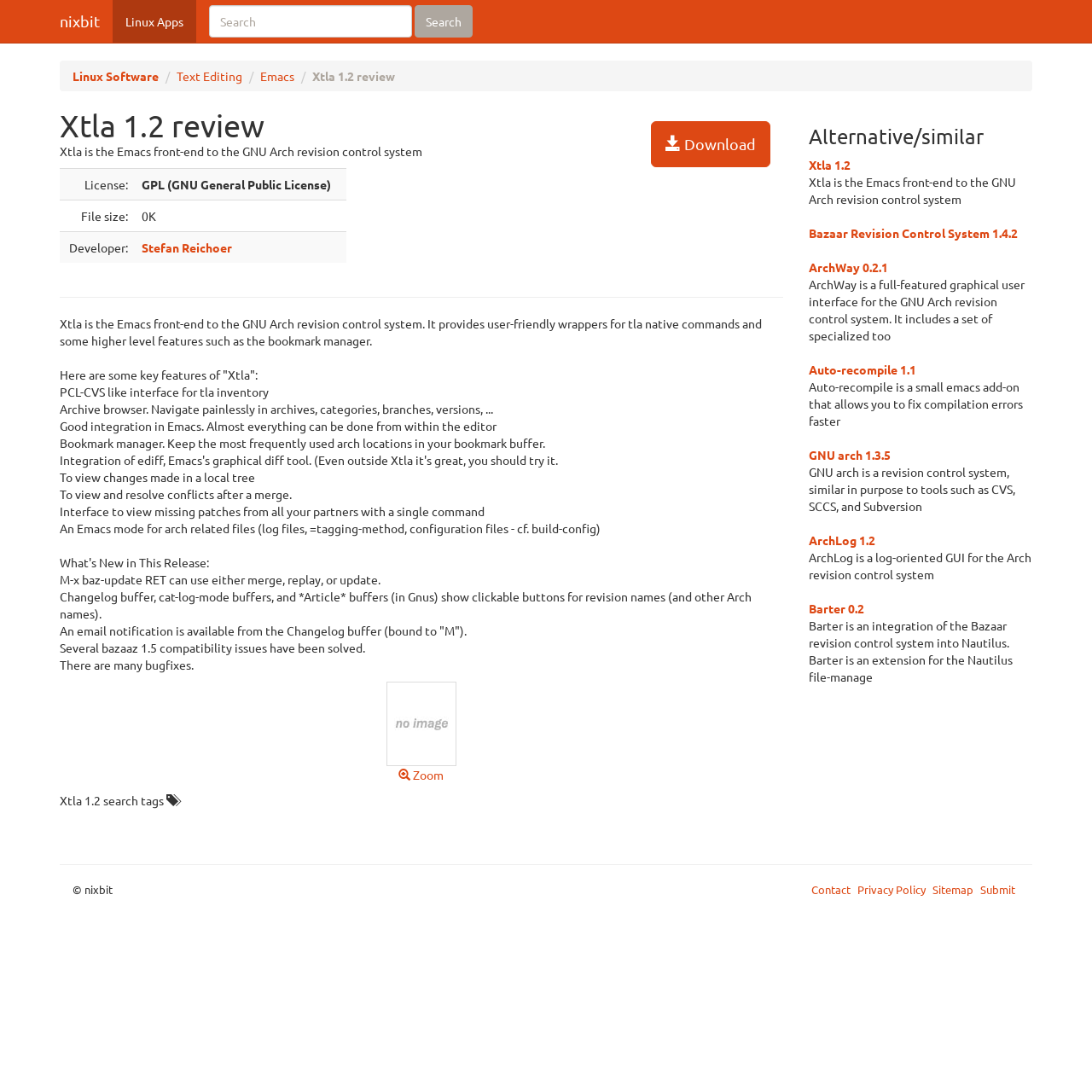Specify the bounding box coordinates of the area to click in order to follow the given instruction: "Learn about Xtla."

[0.055, 0.098, 0.242, 0.131]